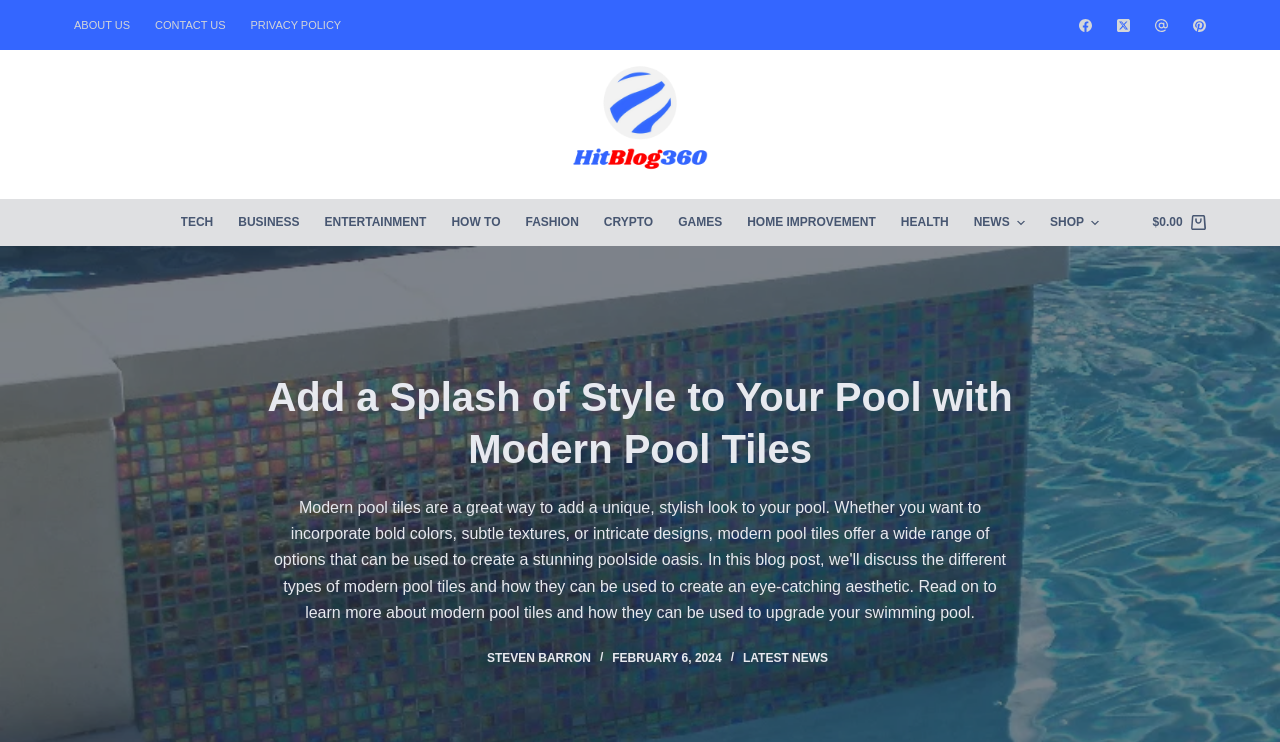Please provide the bounding box coordinates for the element that needs to be clicked to perform the following instruction: "Go to the 'HOME IMPROVEMENT' category". The coordinates should be given as four float numbers between 0 and 1, i.e., [left, top, right, bottom].

[0.574, 0.268, 0.694, 0.332]